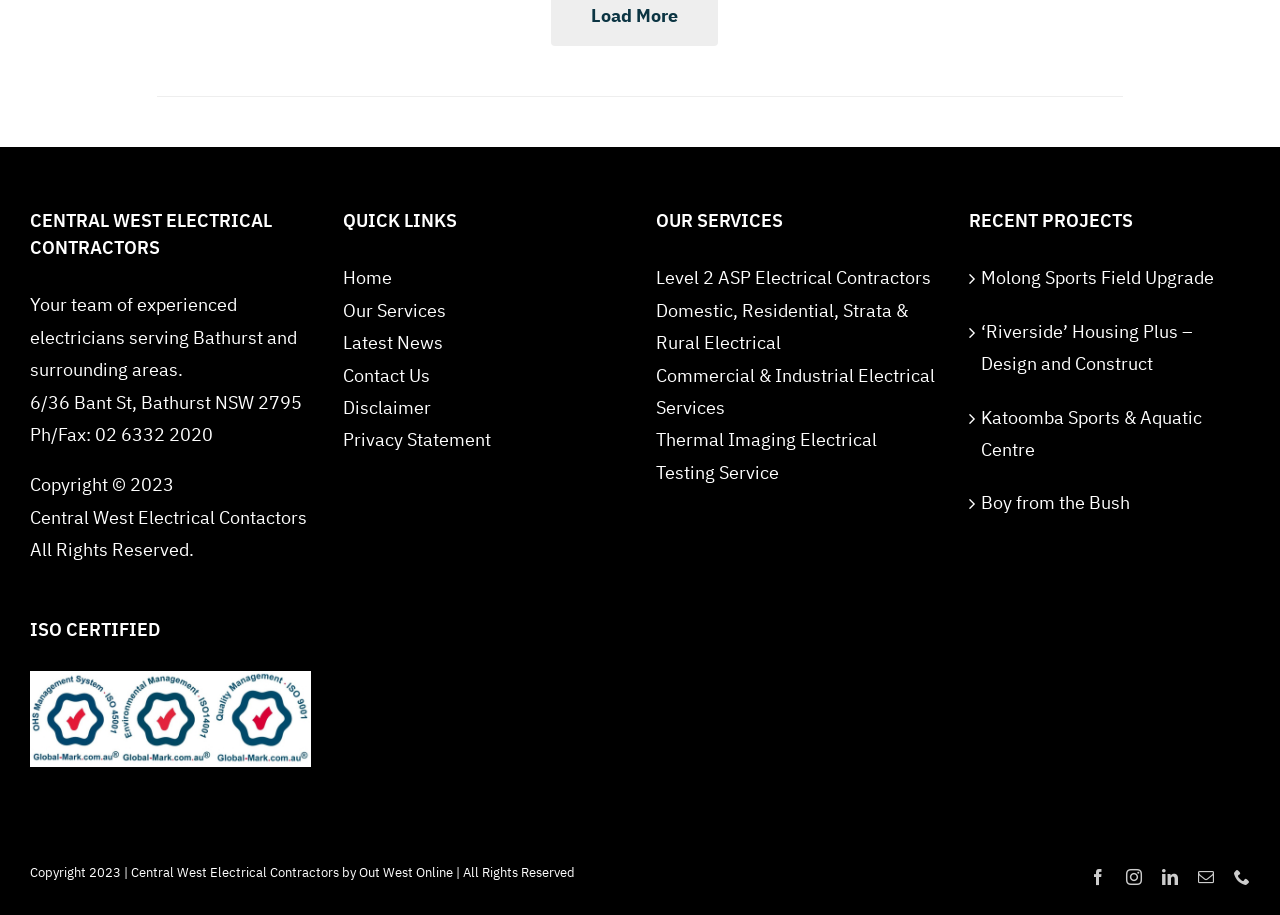What is the phone number of the contractors?
Answer the question with a single word or phrase by looking at the picture.

02 6332 2020